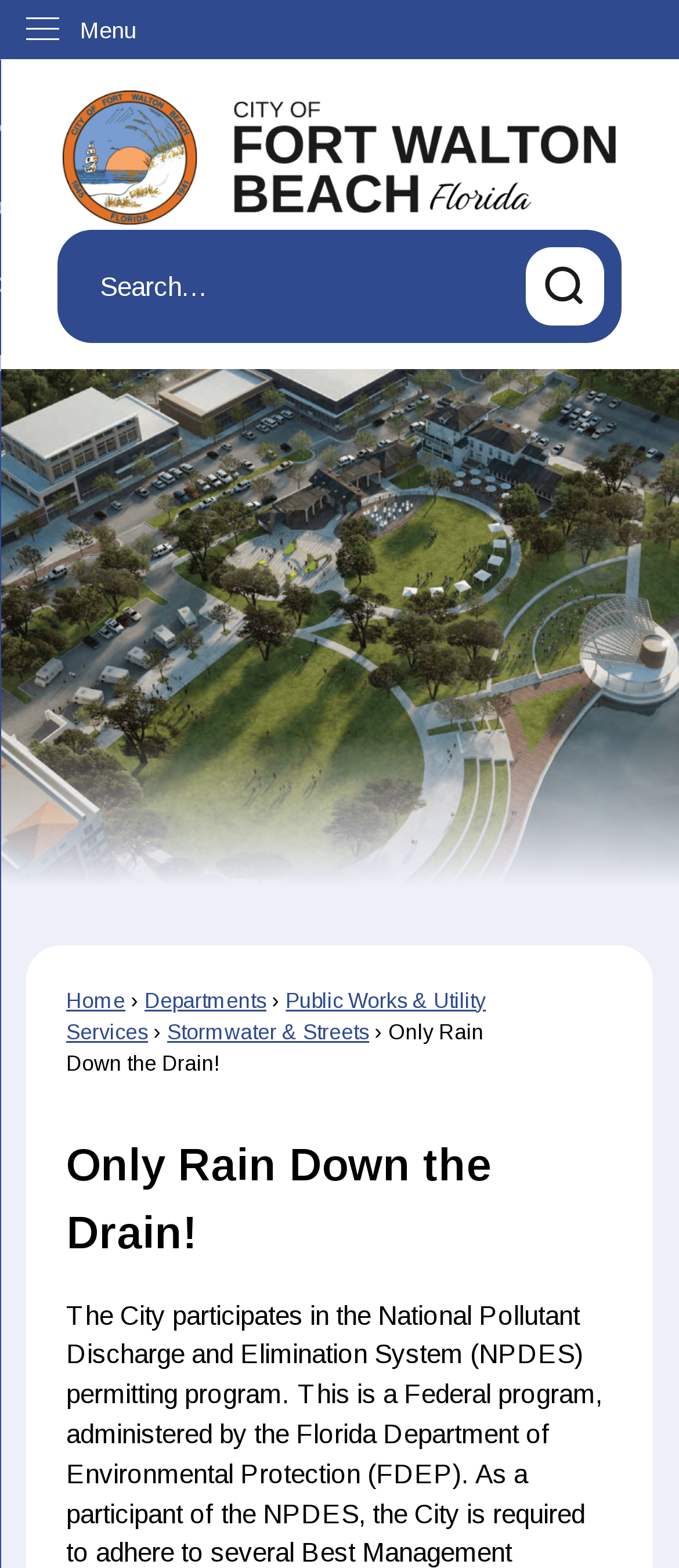Please reply to the following question using a single word or phrase: 
What is the name of the city?

Fort Walton Beach